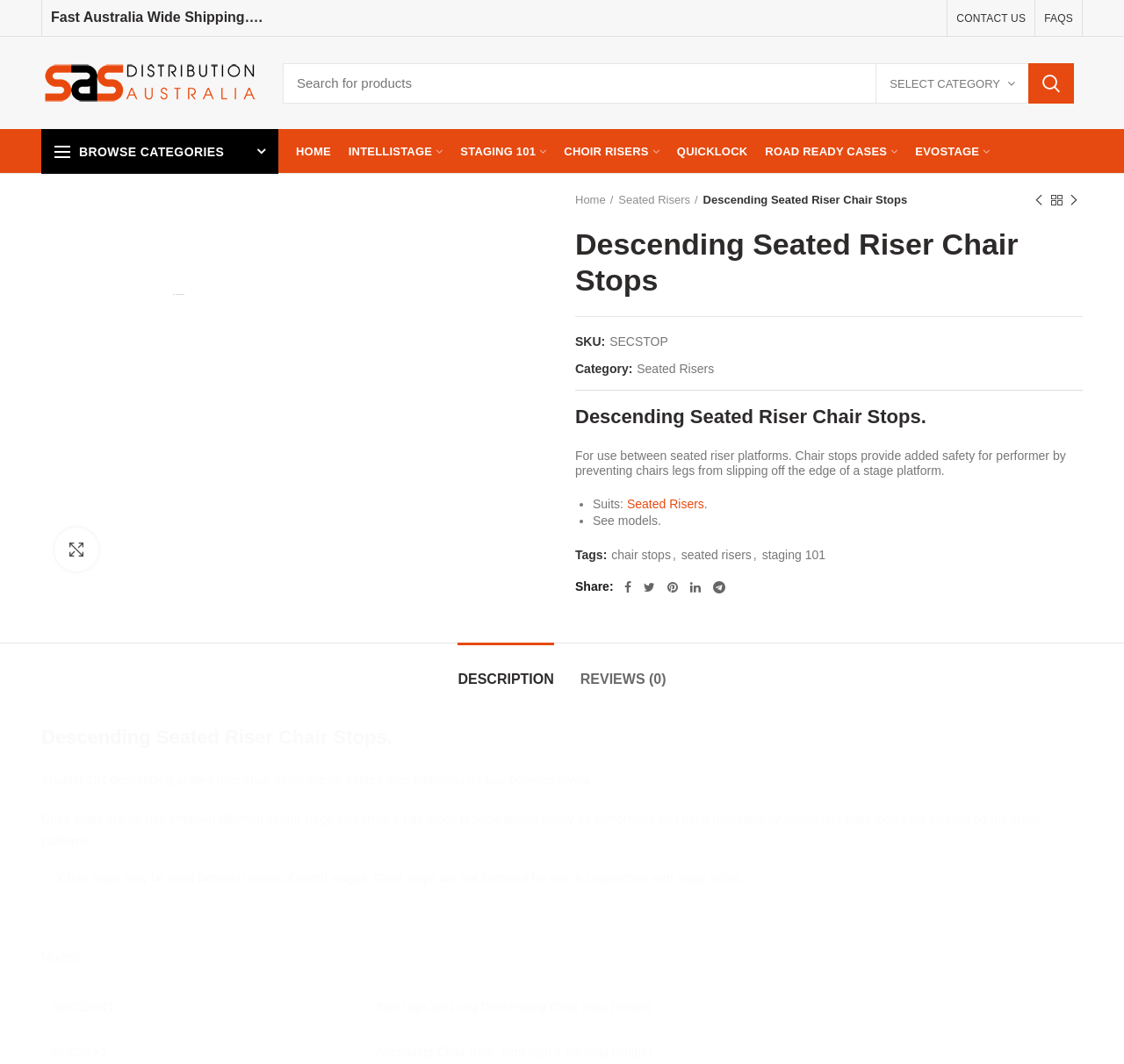Locate the primary heading on the webpage and return its text.

Descending Seated Riser Chair Stops